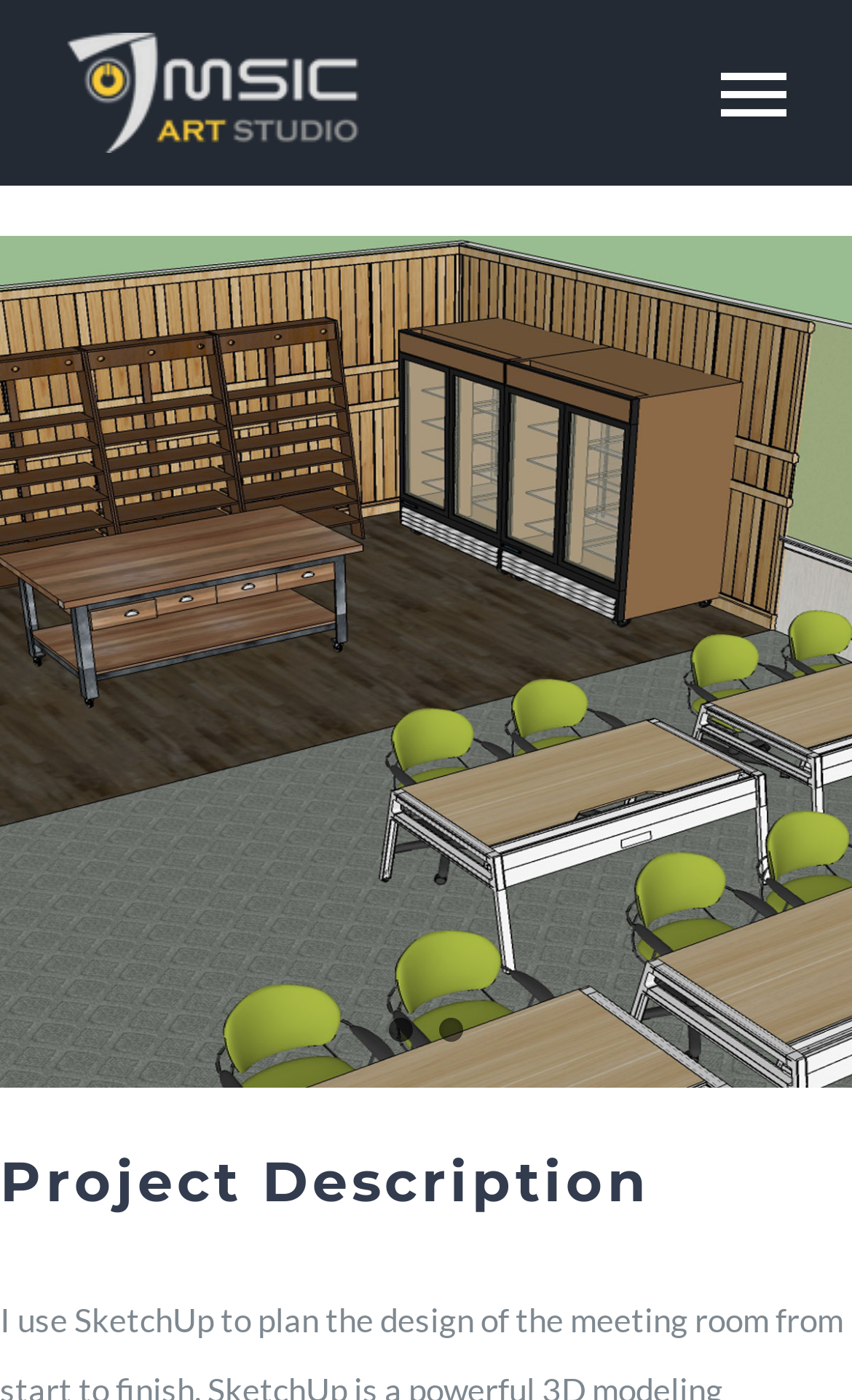What is the text of the heading below the navigation menu?
Please answer using one word or phrase, based on the screenshot.

Project Description